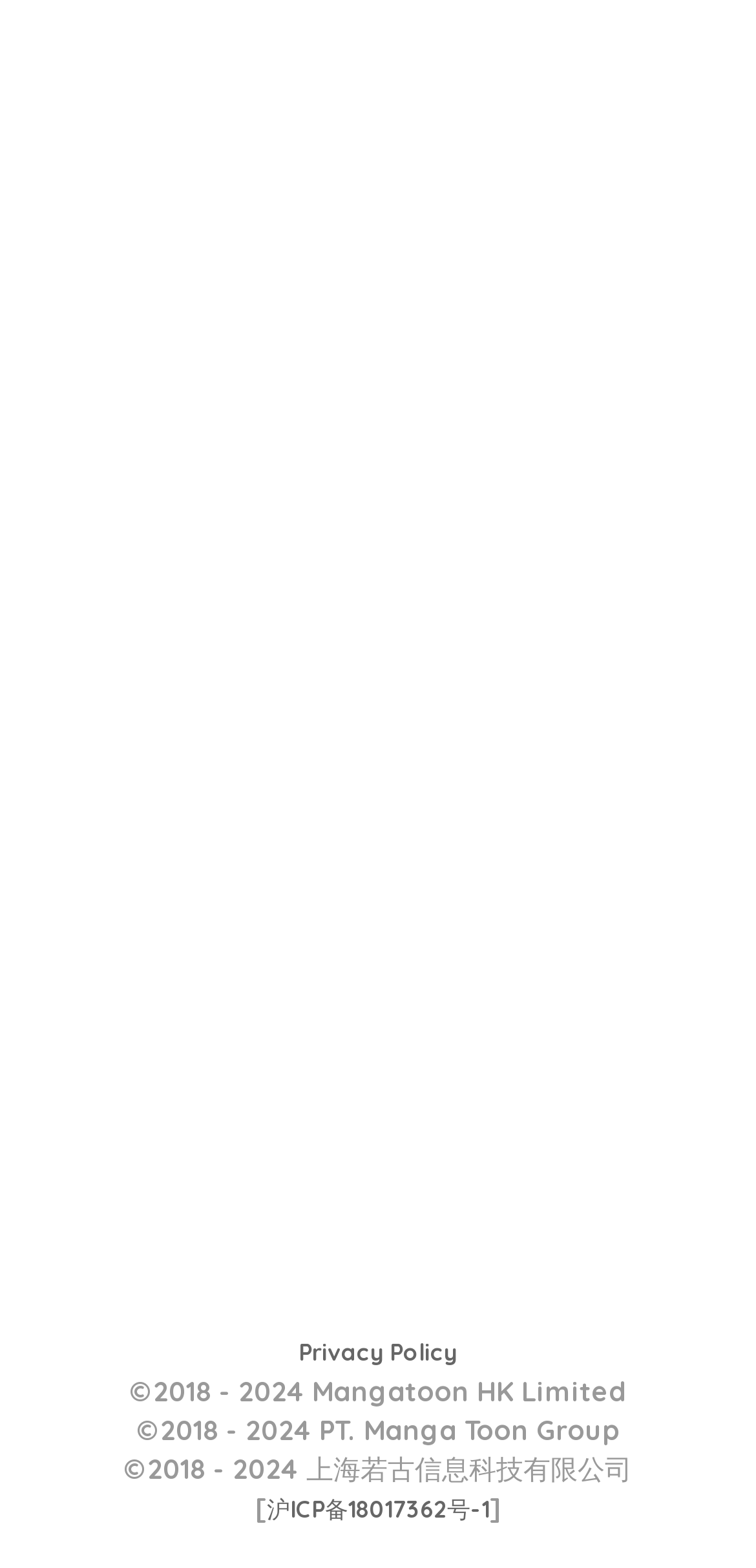Given the element description: "Privacy Policy", predict the bounding box coordinates of this UI element. The coordinates must be four float numbers between 0 and 1, given as [left, top, right, bottom].

[0.395, 0.853, 0.605, 0.871]